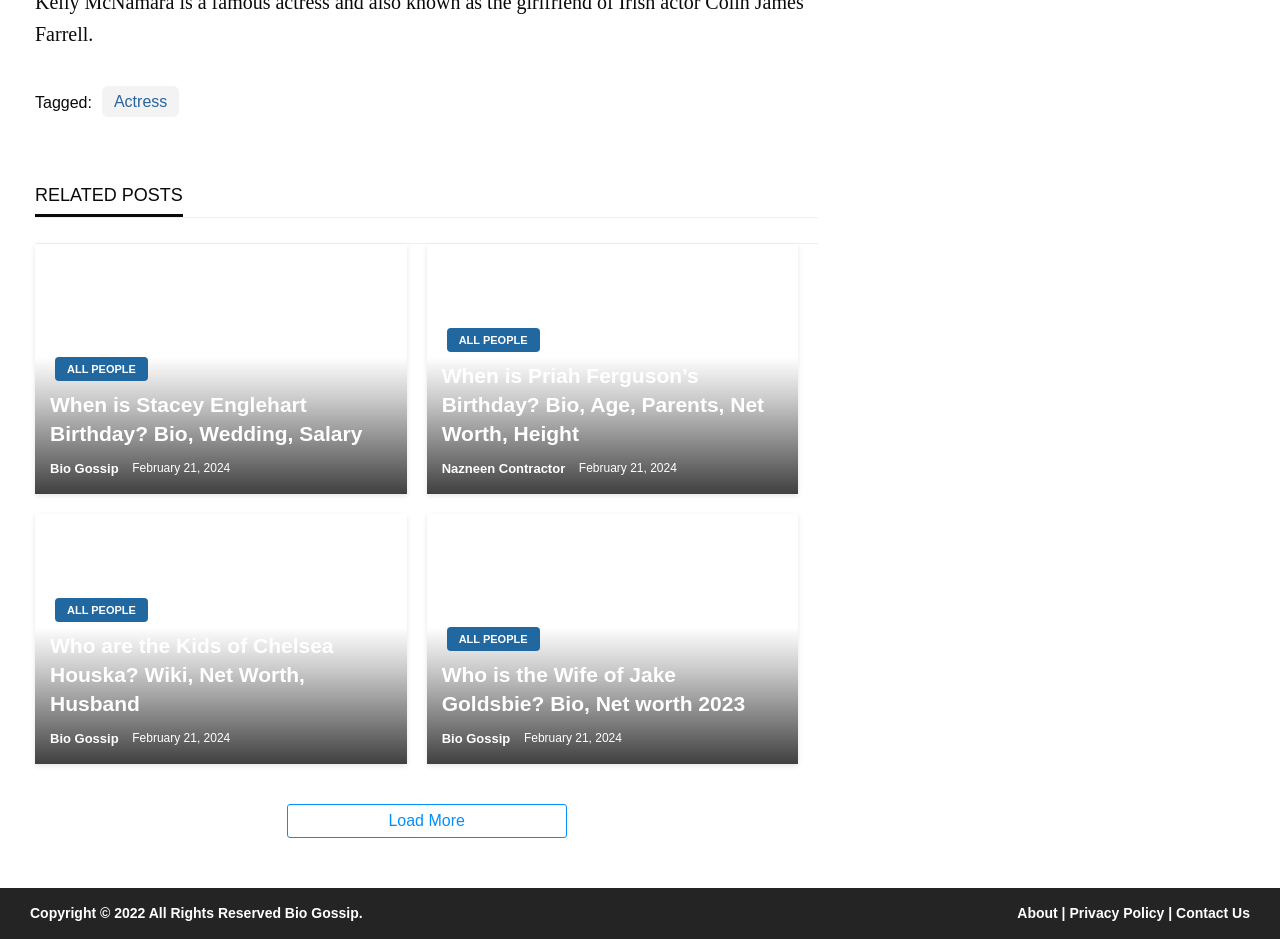Locate the bounding box coordinates of the clickable part needed for the task: "Check the 'Privacy Policy'".

[0.835, 0.964, 0.91, 0.981]